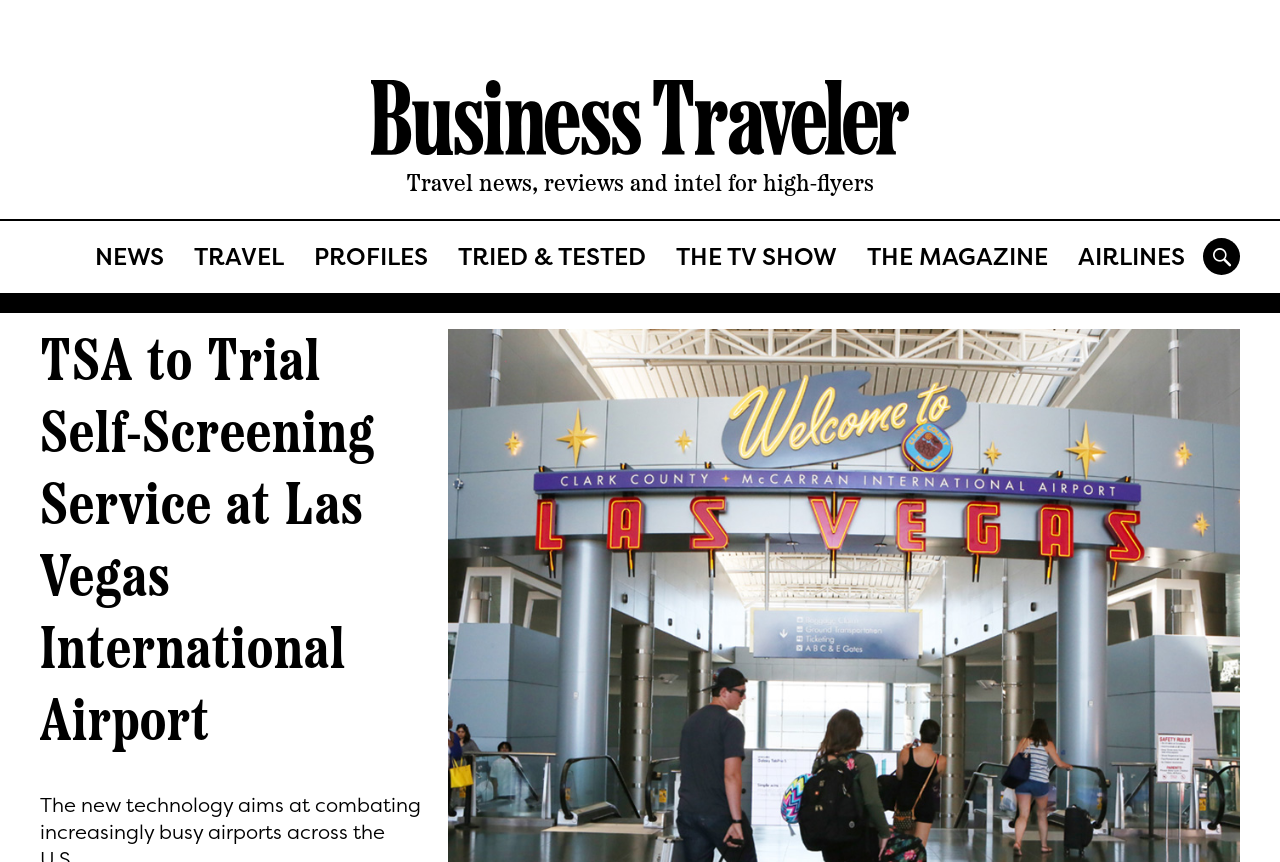Describe all the visual and textual components of the webpage comprehensively.

The webpage appears to be an article from Business Traveler USA, with the title "TSA to Trial Self-Screening Service at Las Vegas International Airport" prominently displayed near the top of the page. 

At the top left corner, there is a Business Traveler logo, which is an image linked to the website's homepage. Next to the logo, there is a tagline that reads "Travel news, reviews and intel for high-flyers". 

Below the logo and tagline, there is a navigation menu with six links: "NEWS", "TRAVEL", "PROFILES", "TRIED & TESTED", "THE TV SHOW", and "THE MAGAZINE", which are evenly spaced and aligned horizontally. 

To the right of the navigation menu, there is another link labeled "AIRLINES". 

At the top right corner, there is a button with an icon, possibly a search or settings button. 

The main content of the article begins below the navigation menu, with the title of the article serving as a heading. The article appears to discuss a new self-service TSA screening option available to certain travelers at the Harry Reid International Airport in Las Vegas.